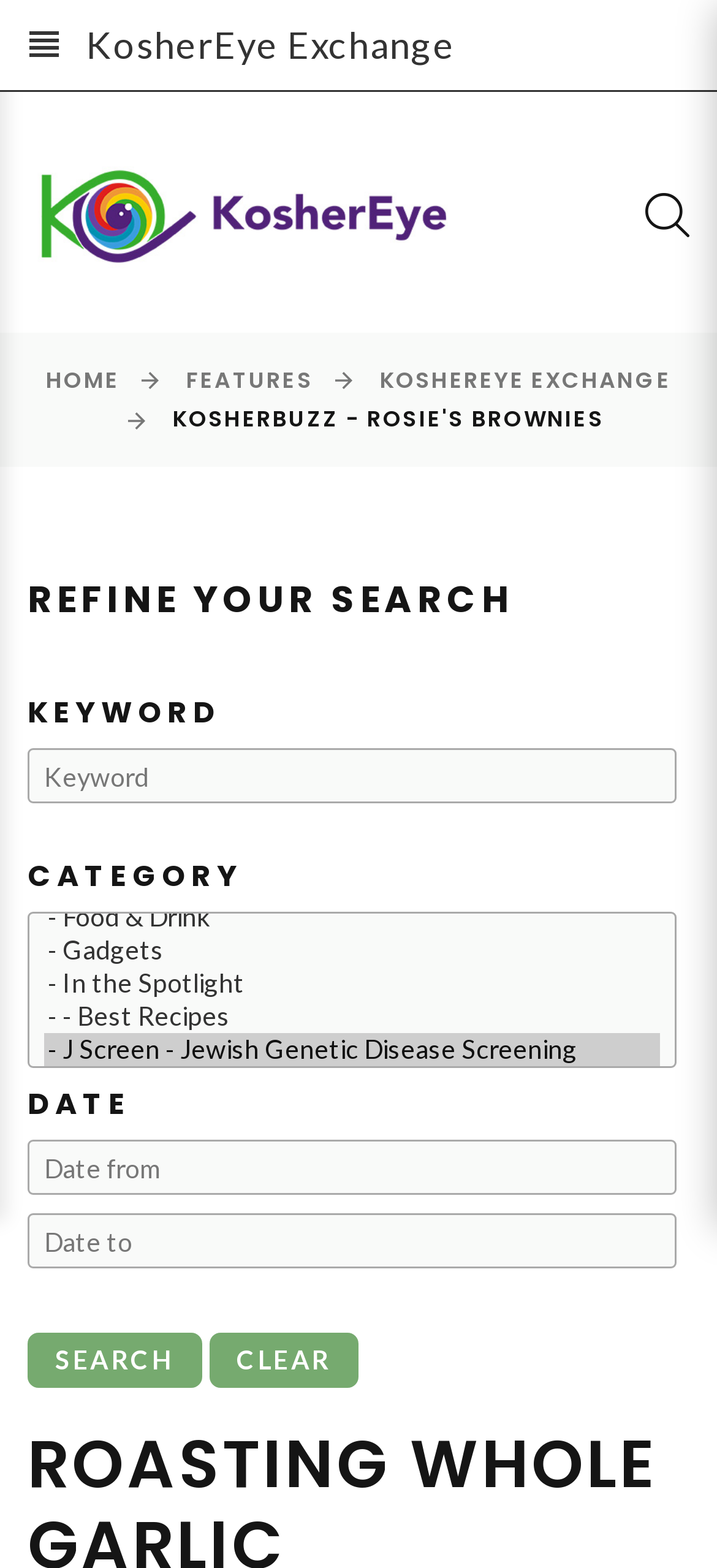Find the bounding box coordinates for the area you need to click to carry out the instruction: "Enter a keyword". The coordinates should be four float numbers between 0 and 1, indicated as [left, top, right, bottom].

[0.038, 0.477, 0.943, 0.512]